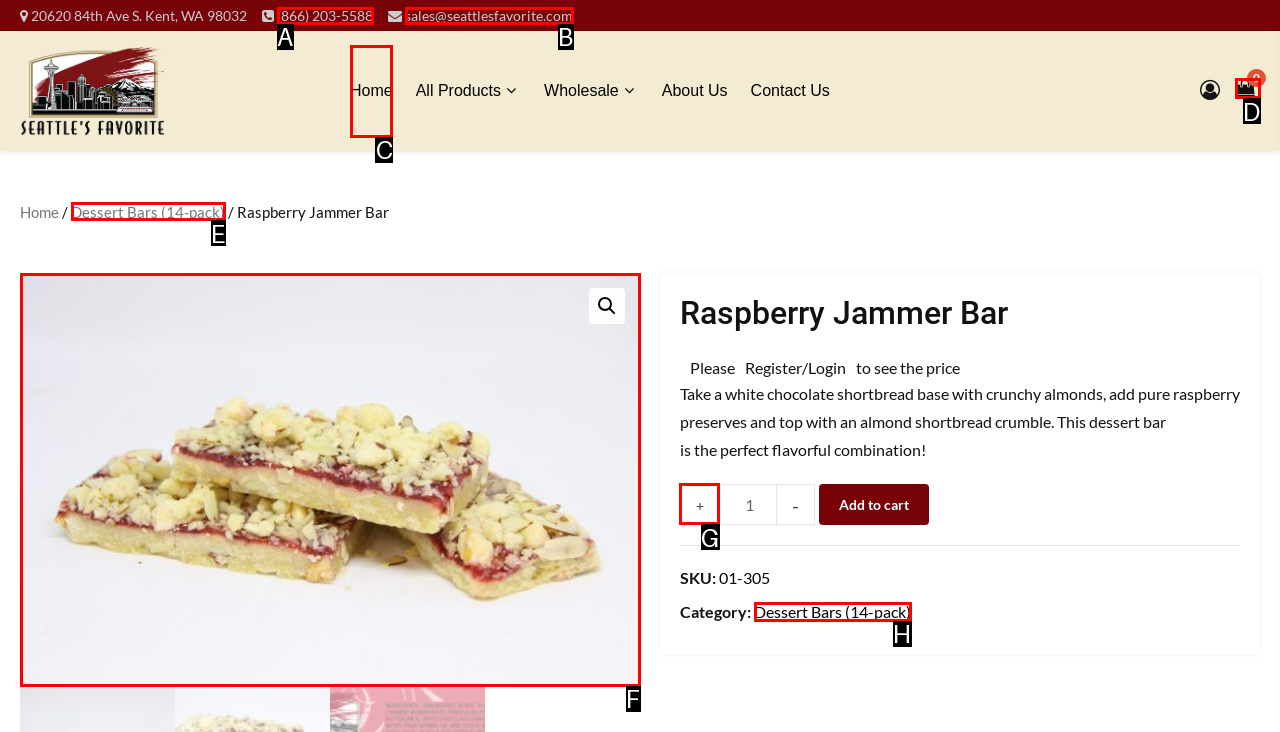Determine which UI element I need to click to achieve the following task: Increase the product quantity Provide your answer as the letter of the selected option.

G